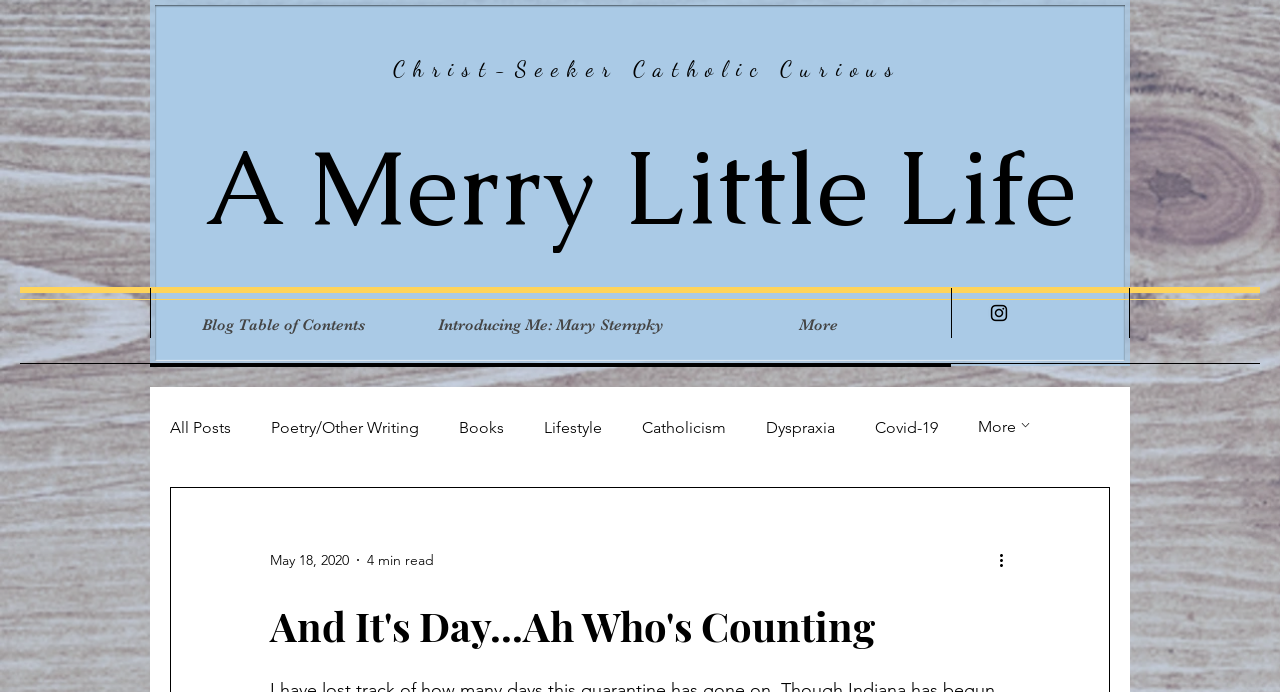Is there a social media link to Instagram?
Look at the image and respond to the question as thoroughly as possible.

There is a social media link to Instagram, represented by the image 'Instagram' under the list 'Social Bar'.